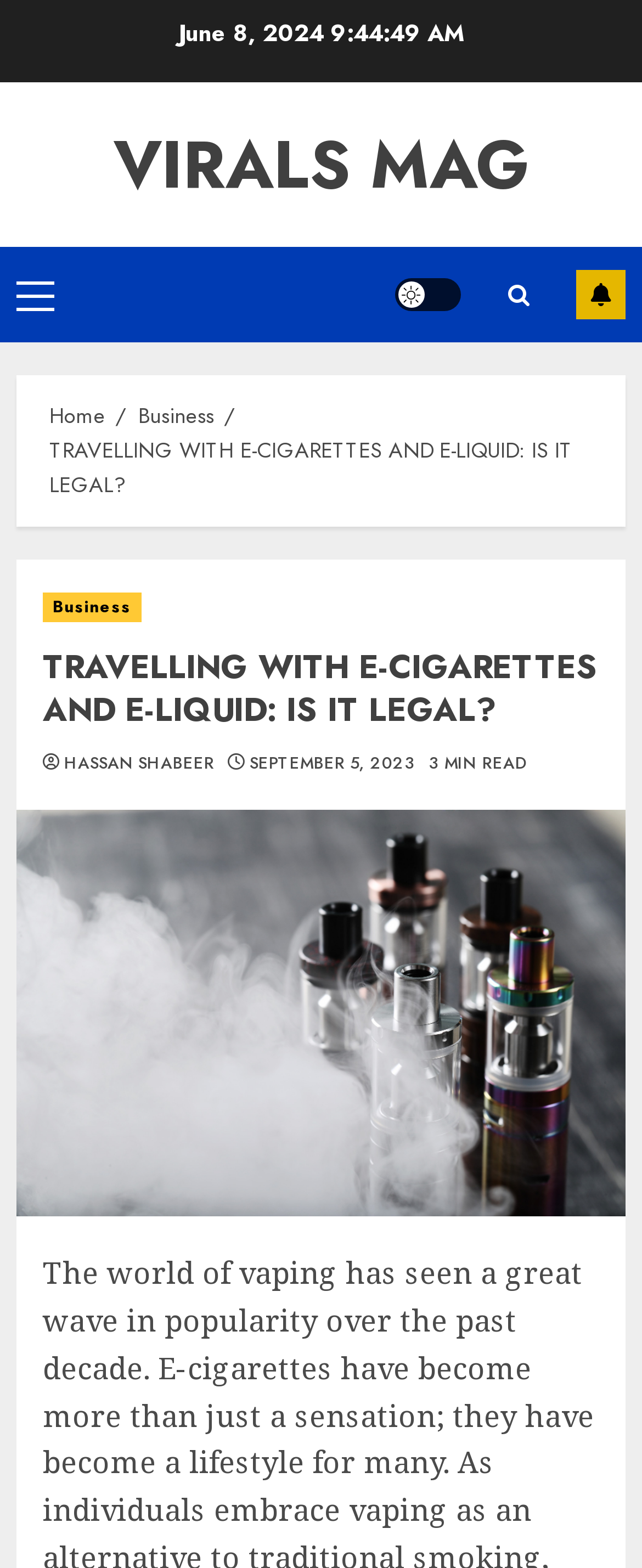Please find the bounding box coordinates of the section that needs to be clicked to achieve this instruction: "switch to dark mode".

[0.615, 0.177, 0.718, 0.198]